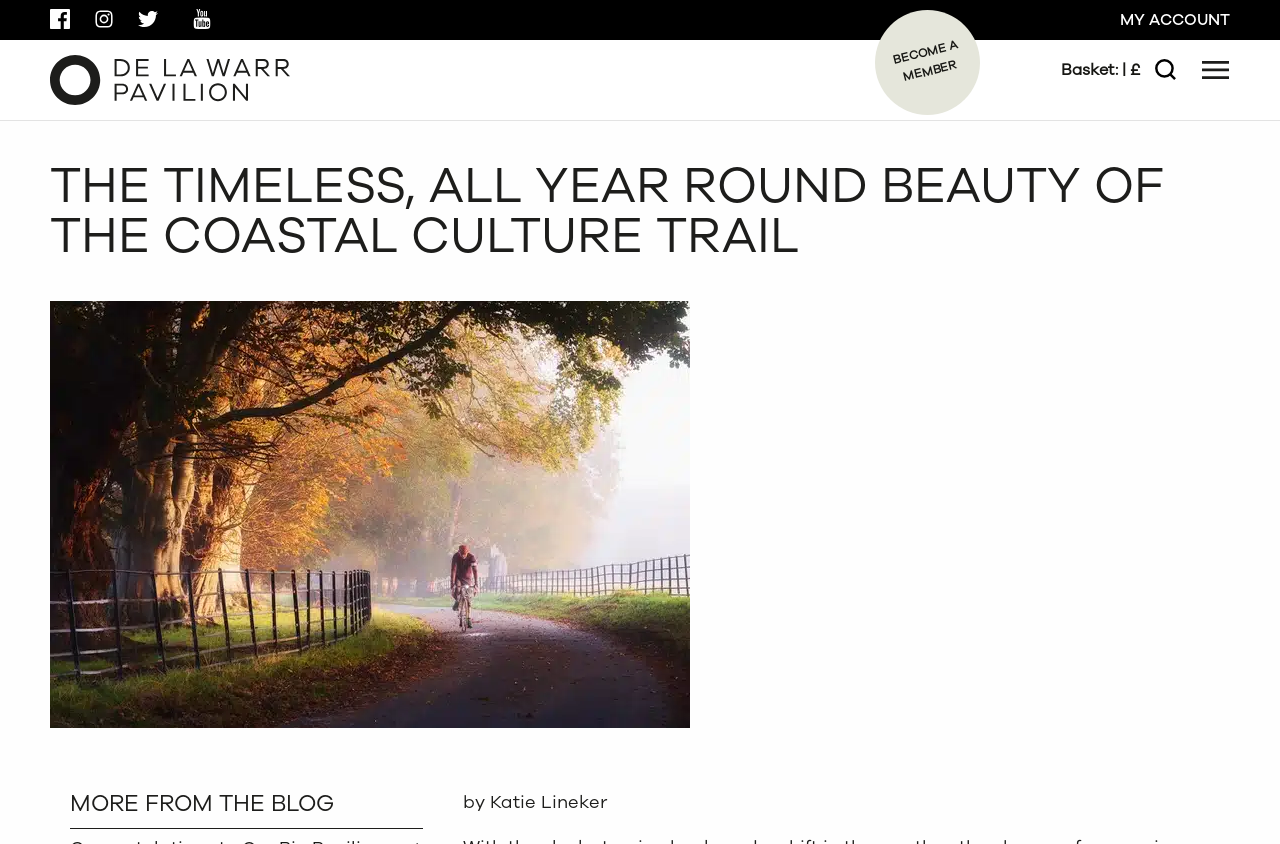Please specify the coordinates of the bounding box for the element that should be clicked to carry out this instruction: "Go to Facebook page". The coordinates must be four float numbers between 0 and 1, formatted as [left, top, right, bottom].

[0.039, 0.011, 0.055, 0.034]